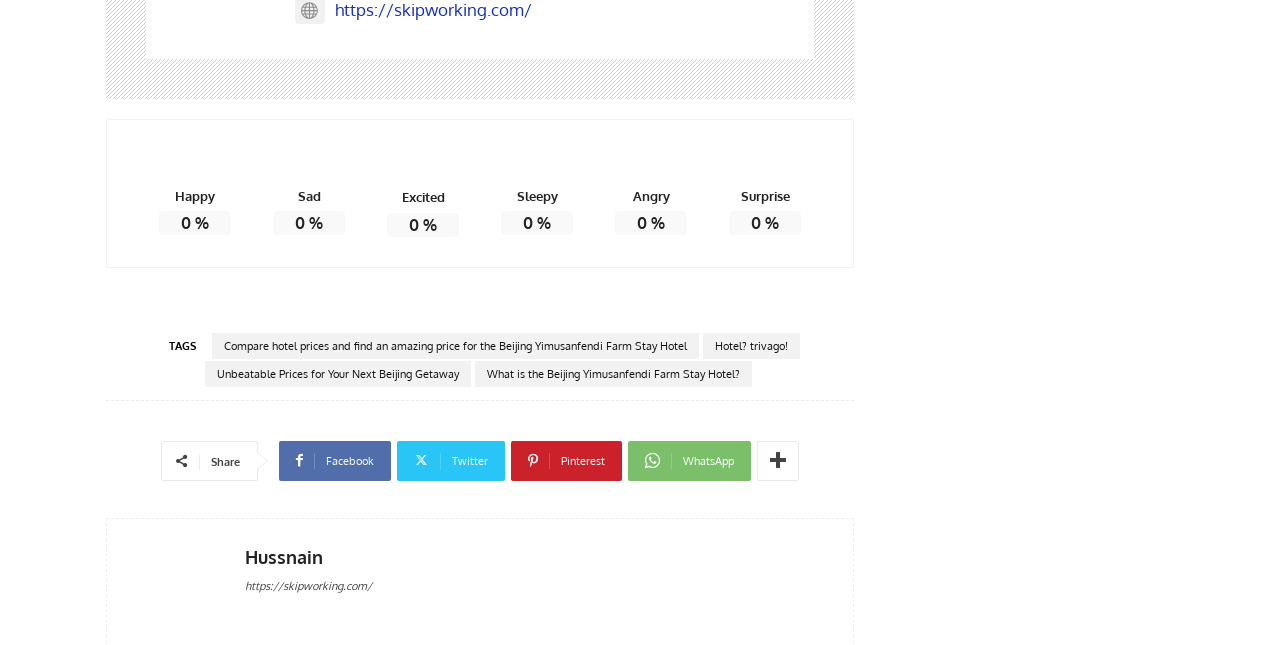Please give the bounding box coordinates of the area that should be clicked to fulfill the following instruction: "Compare hotel prices". The coordinates should be in the format of four float numbers from 0 to 1, i.e., [left, top, right, bottom].

[0.165, 0.516, 0.546, 0.556]